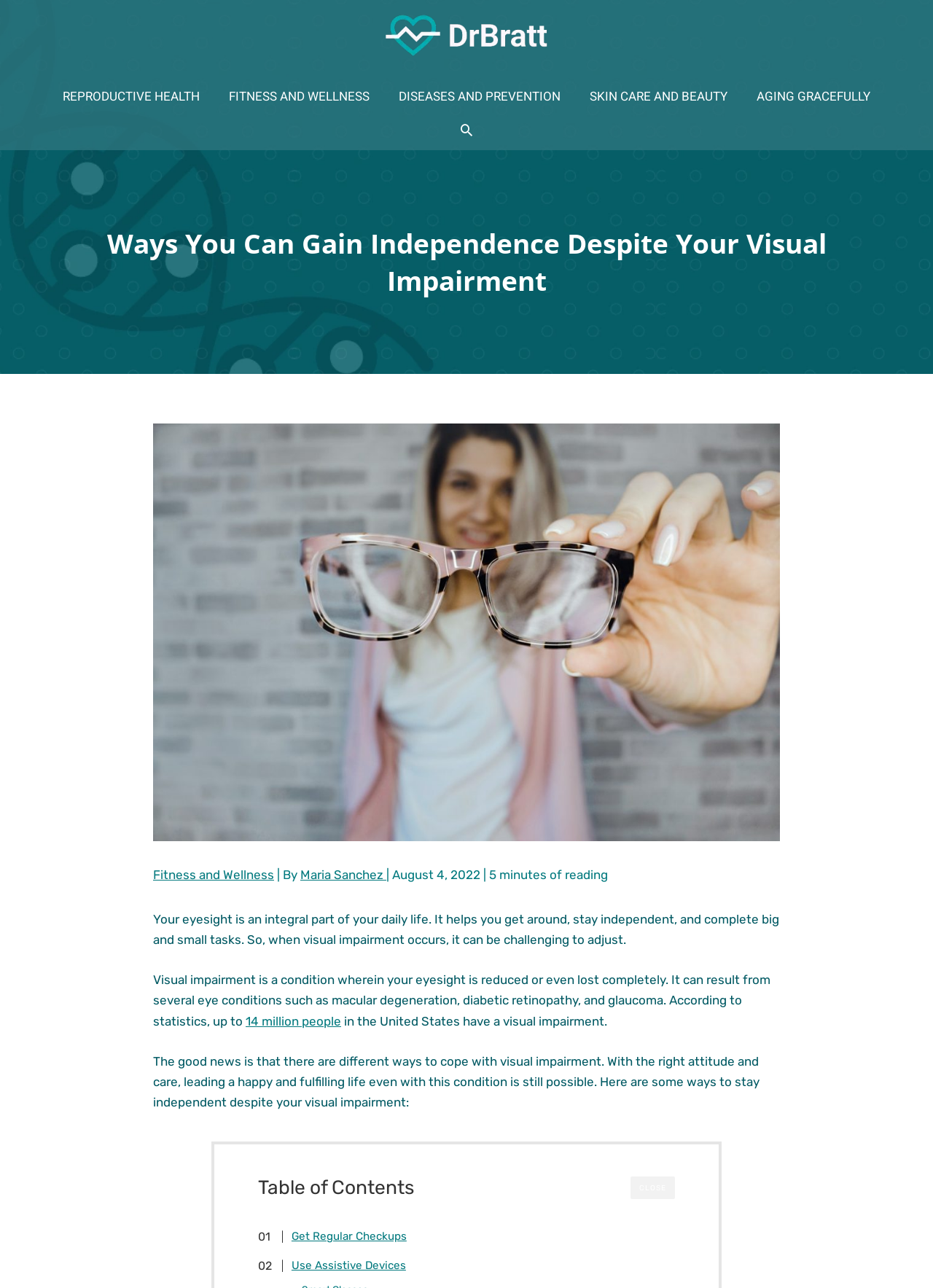With reference to the image, please provide a detailed answer to the following question: What is the purpose of assistive devices for visually impaired people?

The webpage mentions that using assistive devices is one of the ways to stay independent despite visual impairment, implying that these devices help people with visual impairments to lead a more independent life.